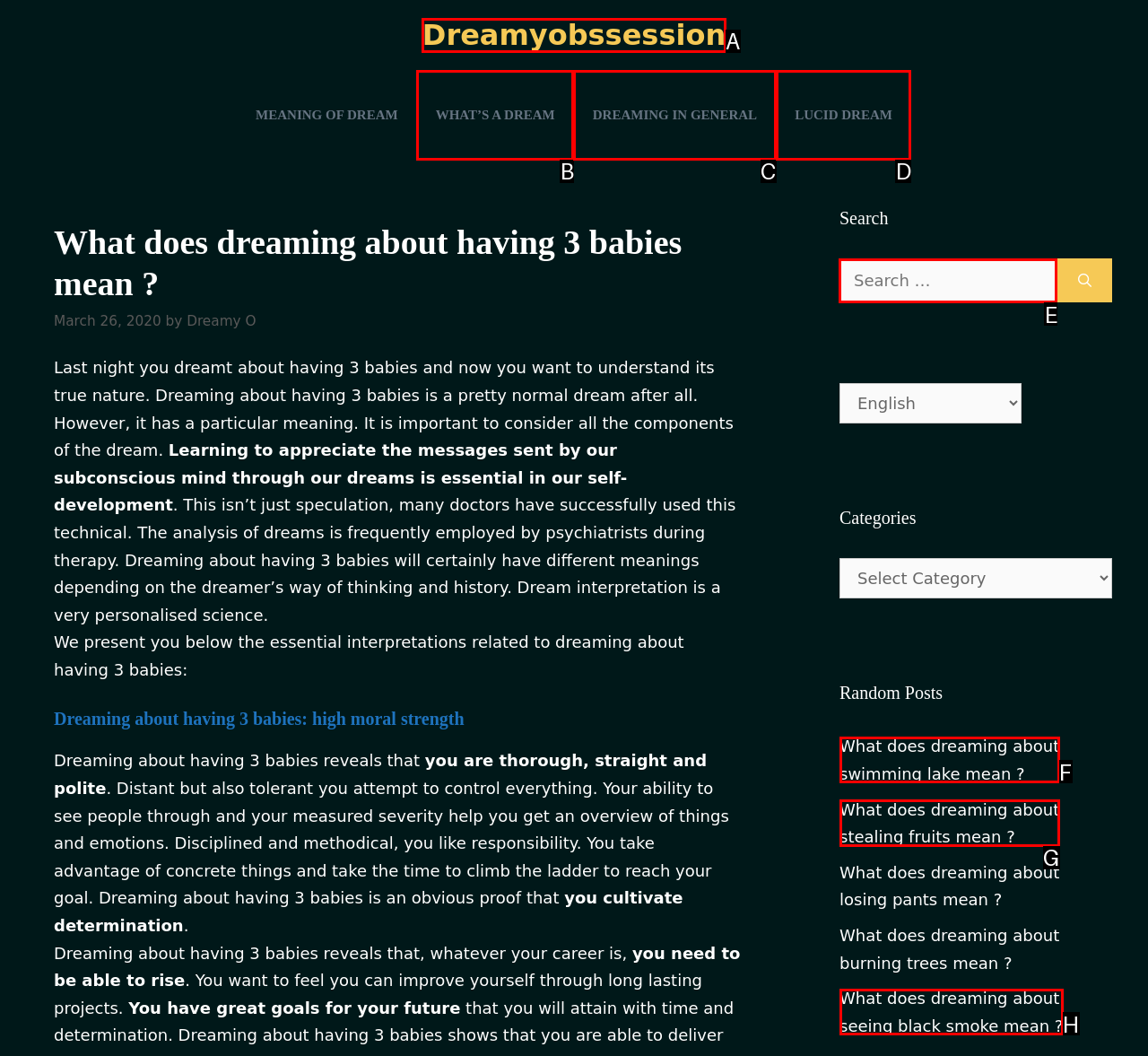To achieve the task: Search for a dream meaning, which HTML element do you need to click?
Respond with the letter of the correct option from the given choices.

E